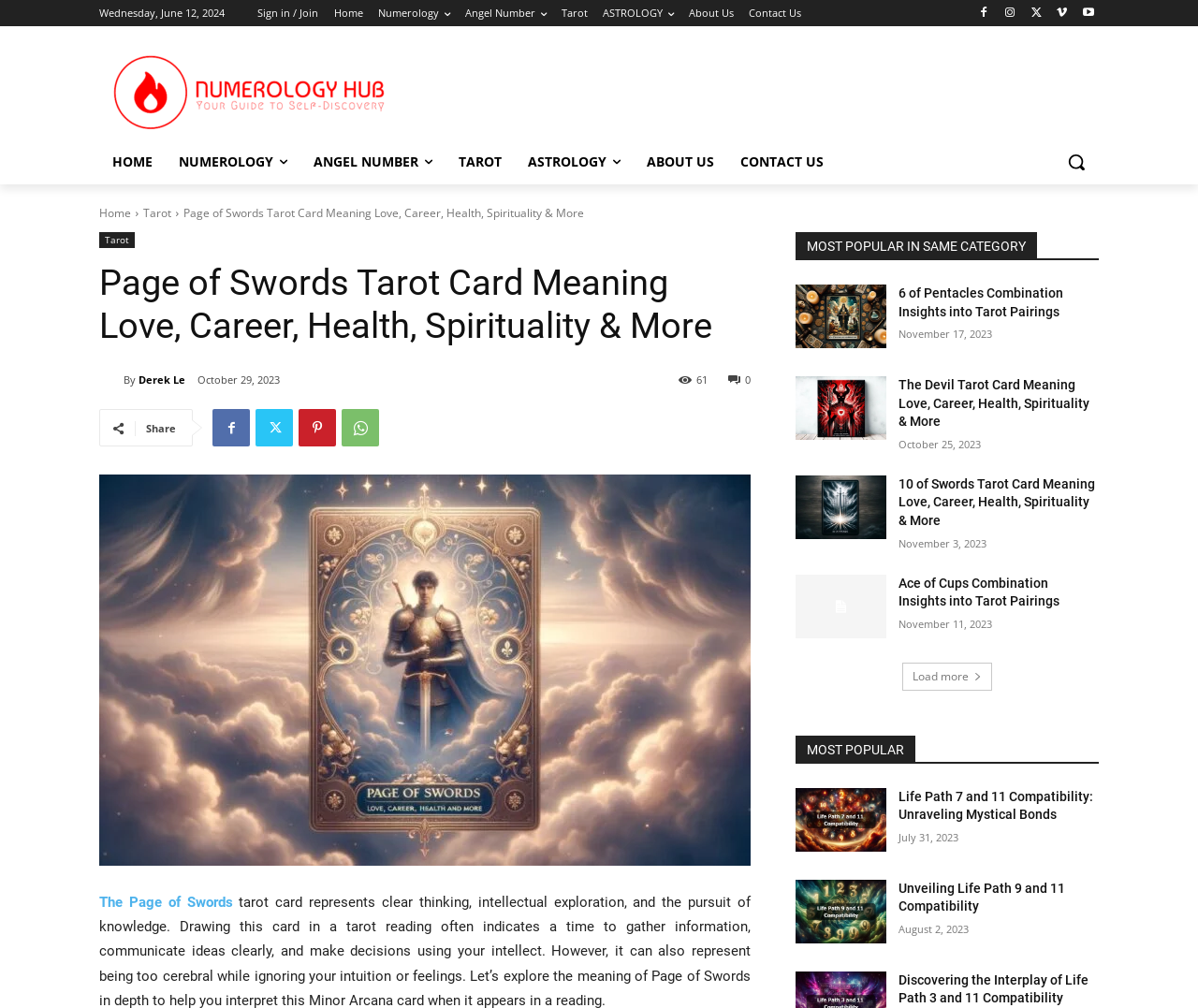Please identify the bounding box coordinates of the clickable area that will allow you to execute the instruction: "Load more articles".

[0.753, 0.657, 0.828, 0.685]